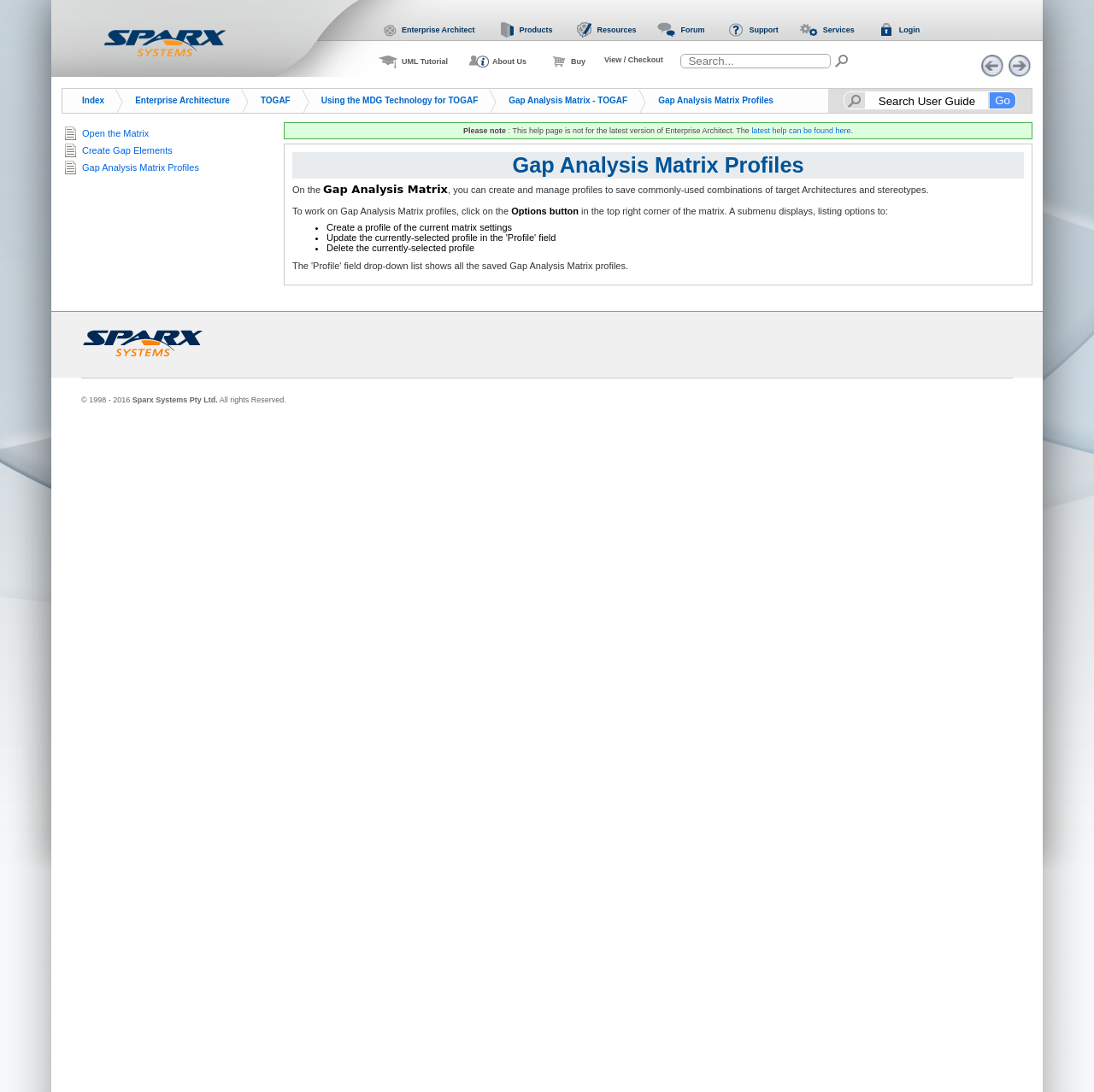Find the bounding box coordinates of the area to click in order to follow the instruction: "Create a profile of the current matrix settings".

[0.298, 0.203, 0.468, 0.213]